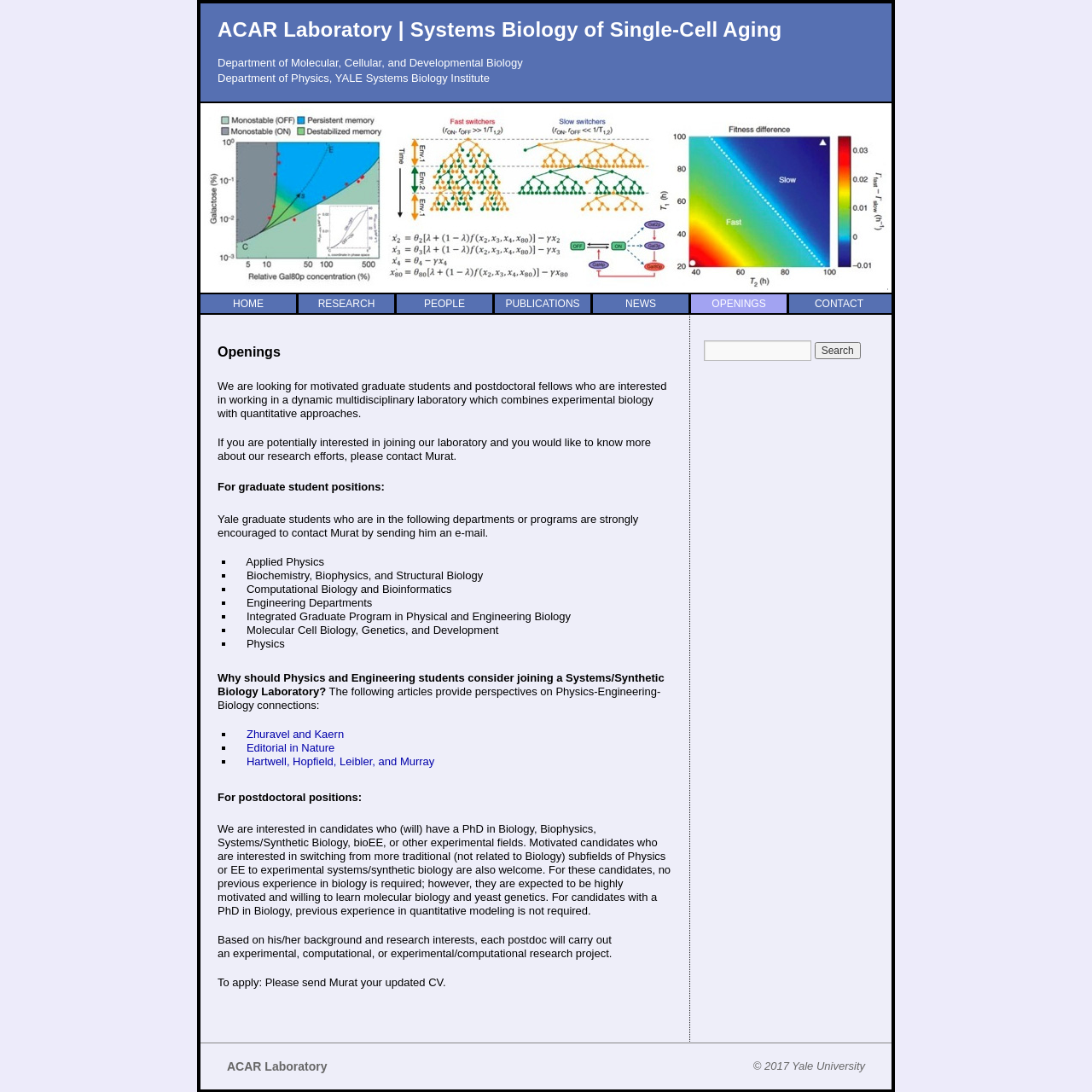Provide a short answer using a single word or phrase for the following question: 
What are the departments that graduate students are encouraged to contact?

Applied Physics, Biochemistry, Biophysics, and Structural Biology, etc.